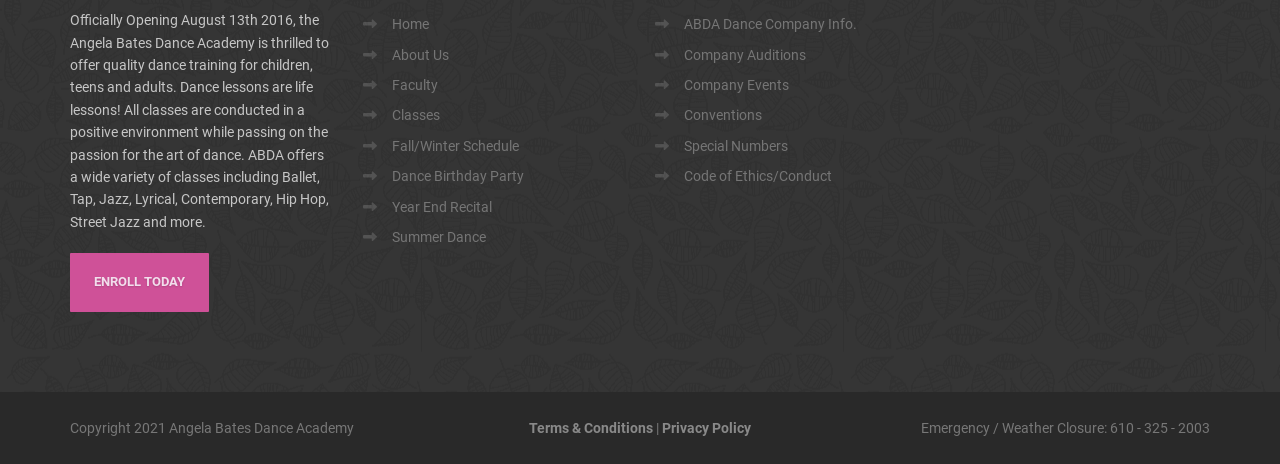Identify the bounding box for the UI element described as: "Third Place: Todd M. Casey". The coordinates should be four float numbers between 0 and 1, i.e., [left, top, right, bottom].

None